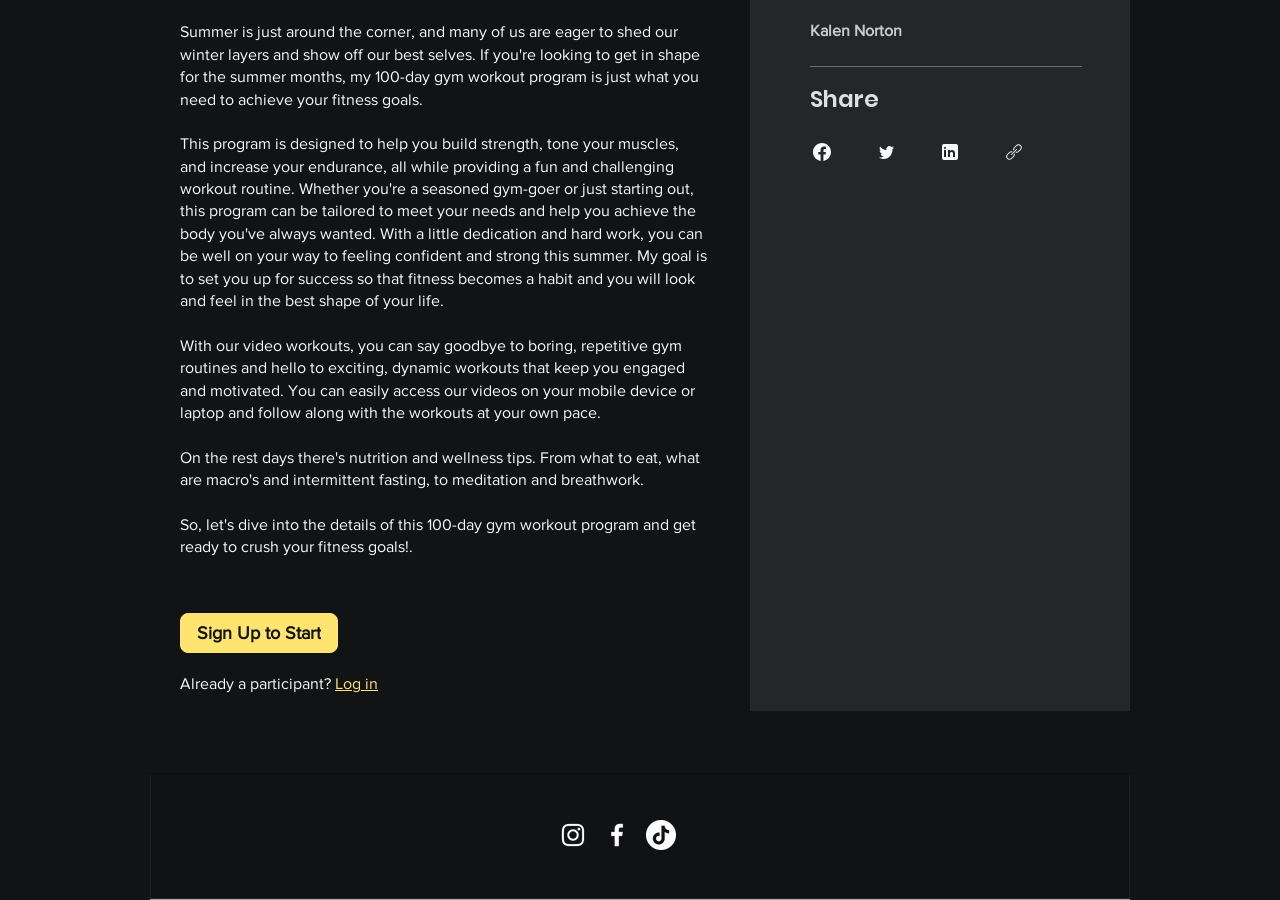Determine the bounding box for the UI element as described: "aria-label="Twitter"". The coordinates should be represented as four float numbers between 0 and 1, formatted as [left, top, right, bottom].

[0.683, 0.155, 0.702, 0.182]